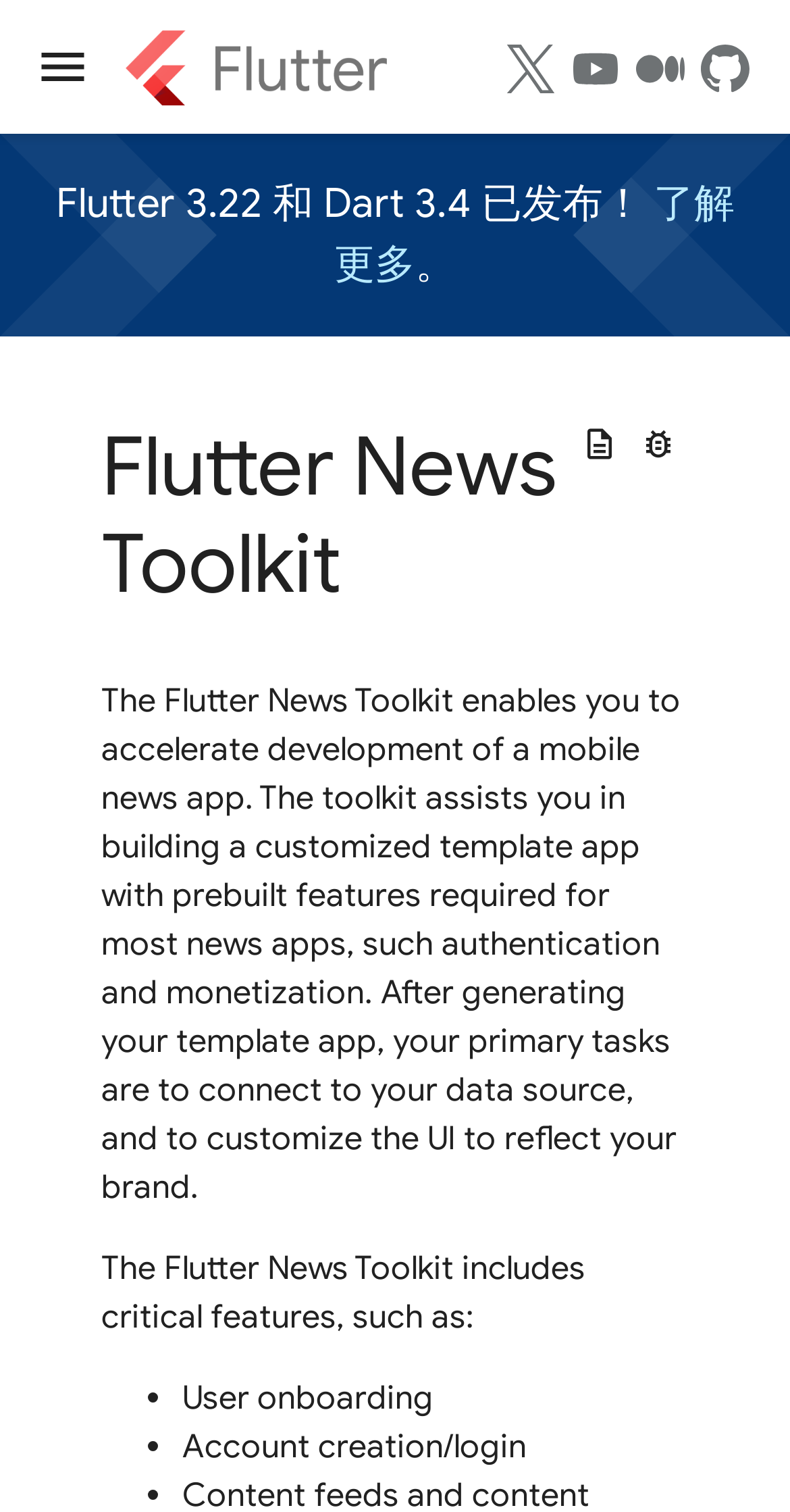Locate the bounding box coordinates of the clickable area needed to fulfill the instruction: "Open Flutter's Twitter in a new tab".

[0.631, 0.027, 0.713, 0.061]